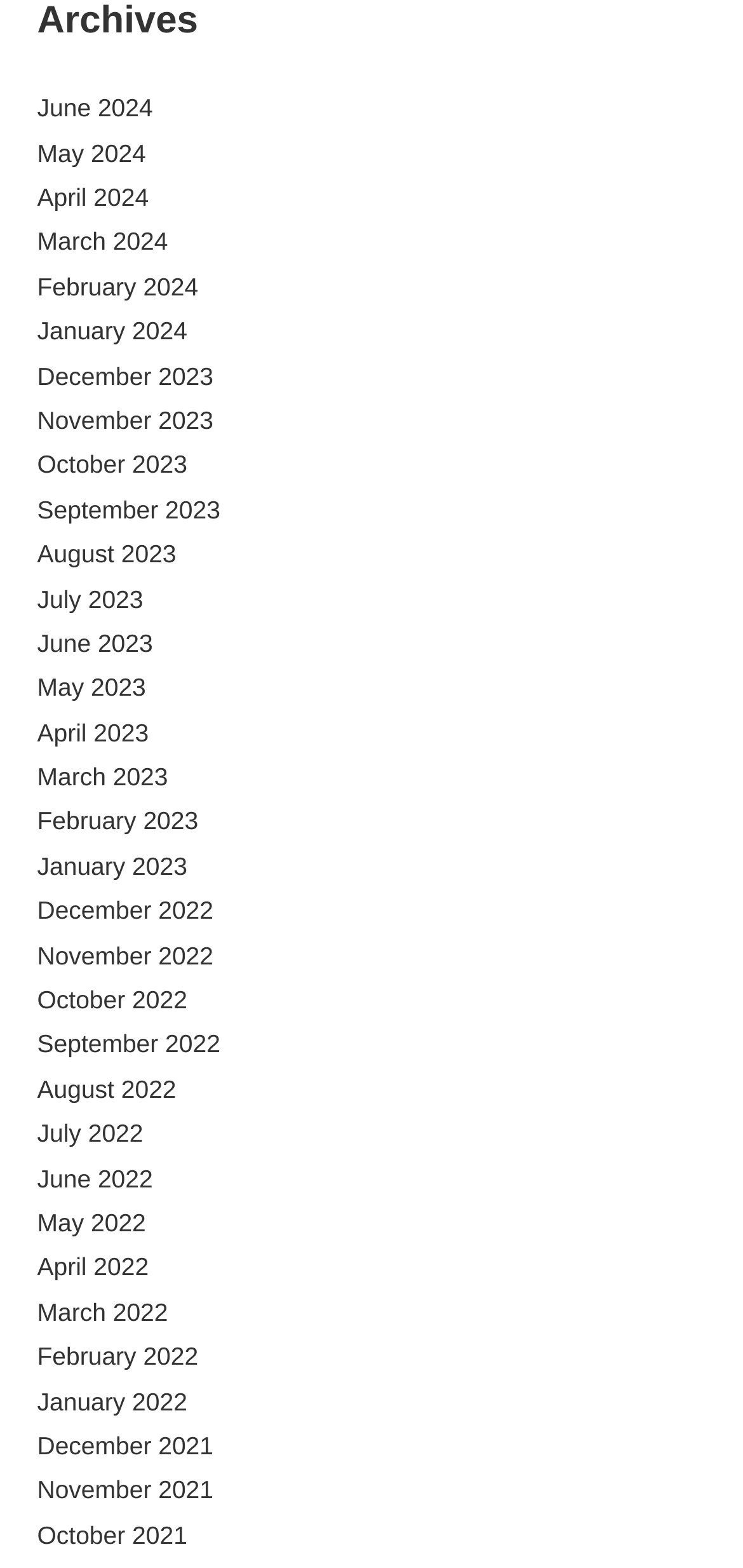Give a one-word or phrase response to the following question: How many months are listed for 2023?

12